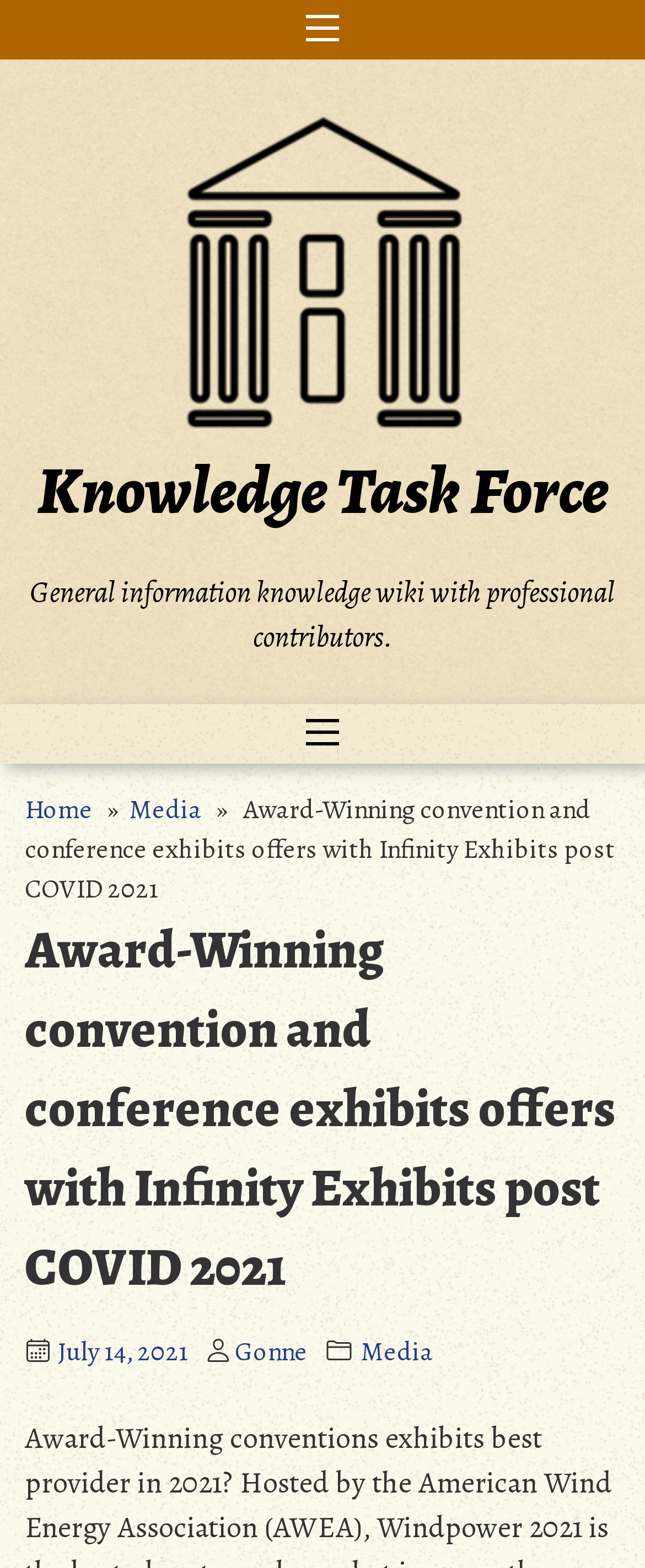Please locate the bounding box coordinates of the region I need to click to follow this instruction: "Go to Home page".

[0.038, 0.505, 0.144, 0.528]